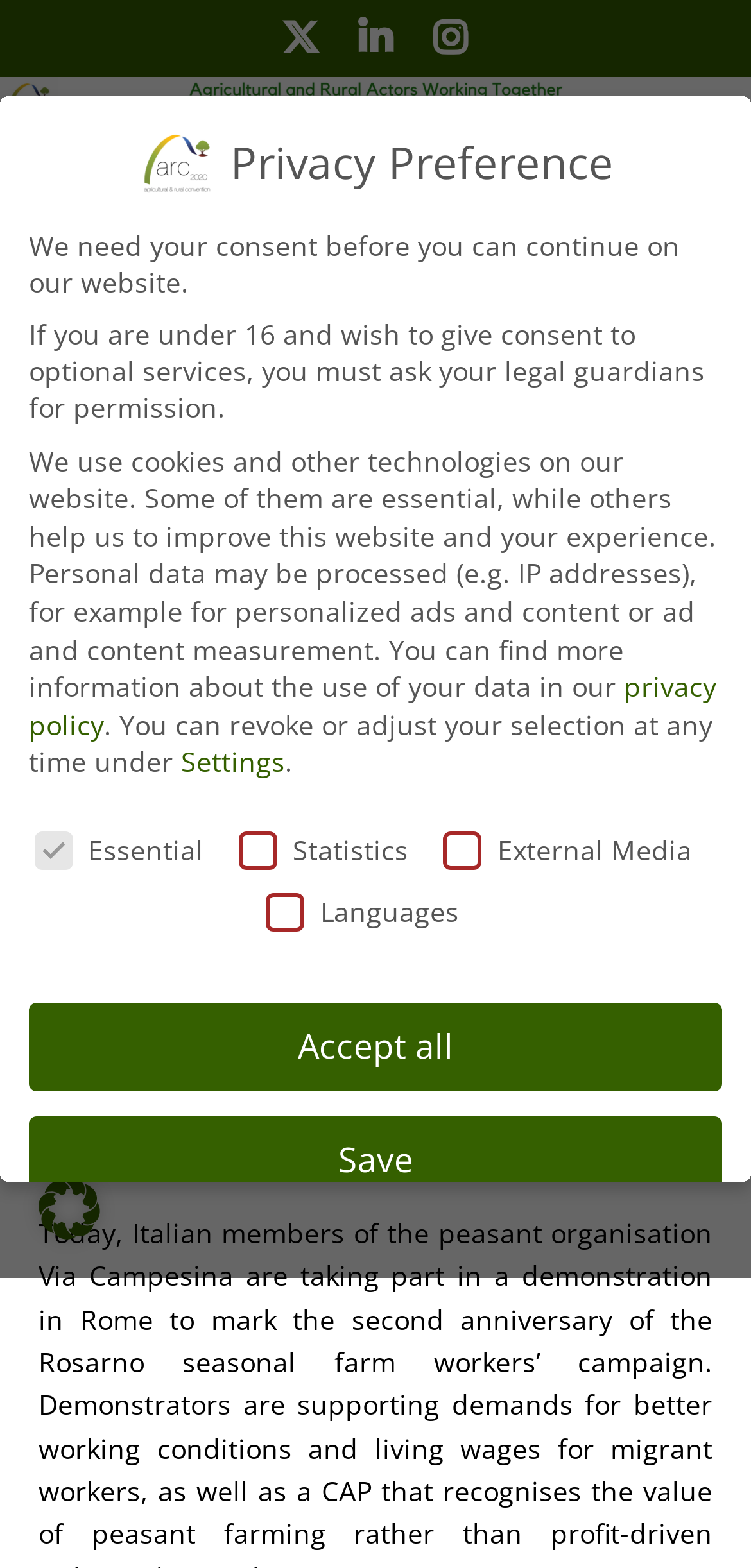How many social media links are present?
Look at the screenshot and respond with a single word or phrase.

3